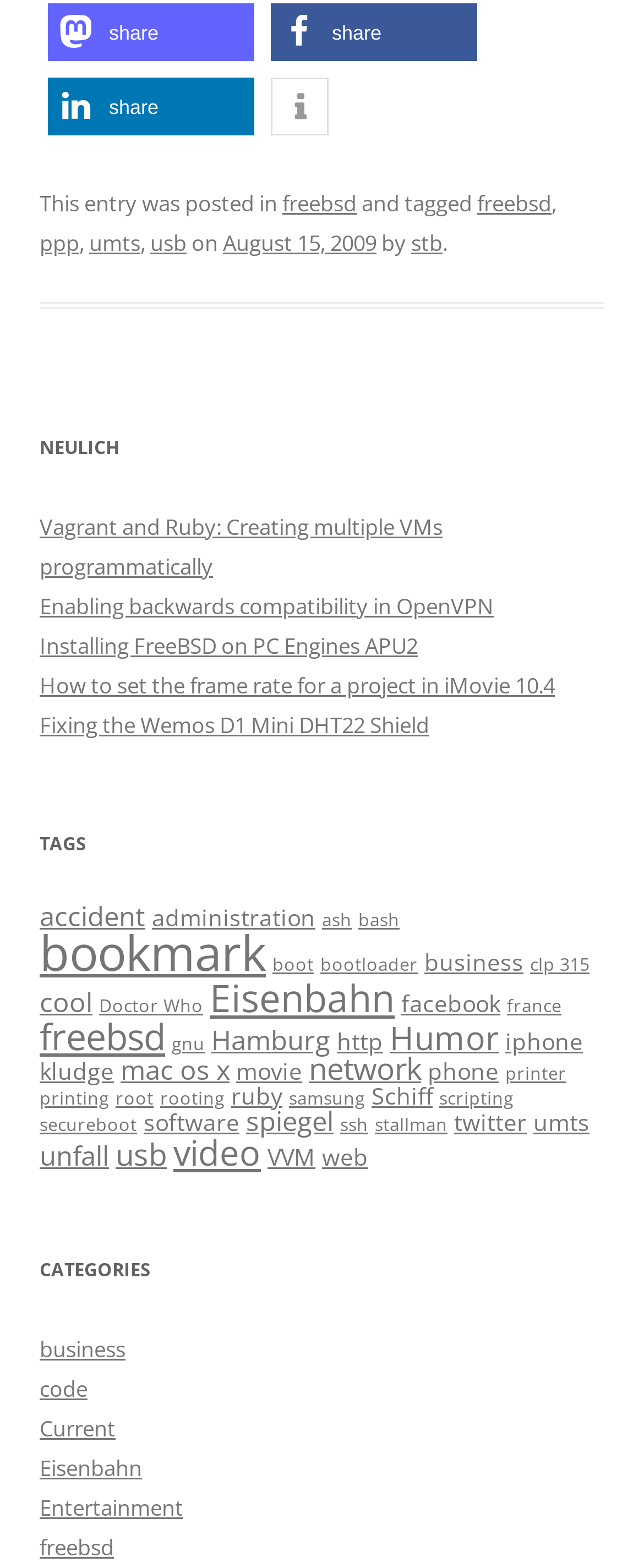Determine the bounding box coordinates of the section to be clicked to follow the instruction: "Share on Mastodon". The coordinates should be given as four float numbers between 0 and 1, formatted as [left, top, right, bottom].

[0.074, 0.002, 0.395, 0.039]